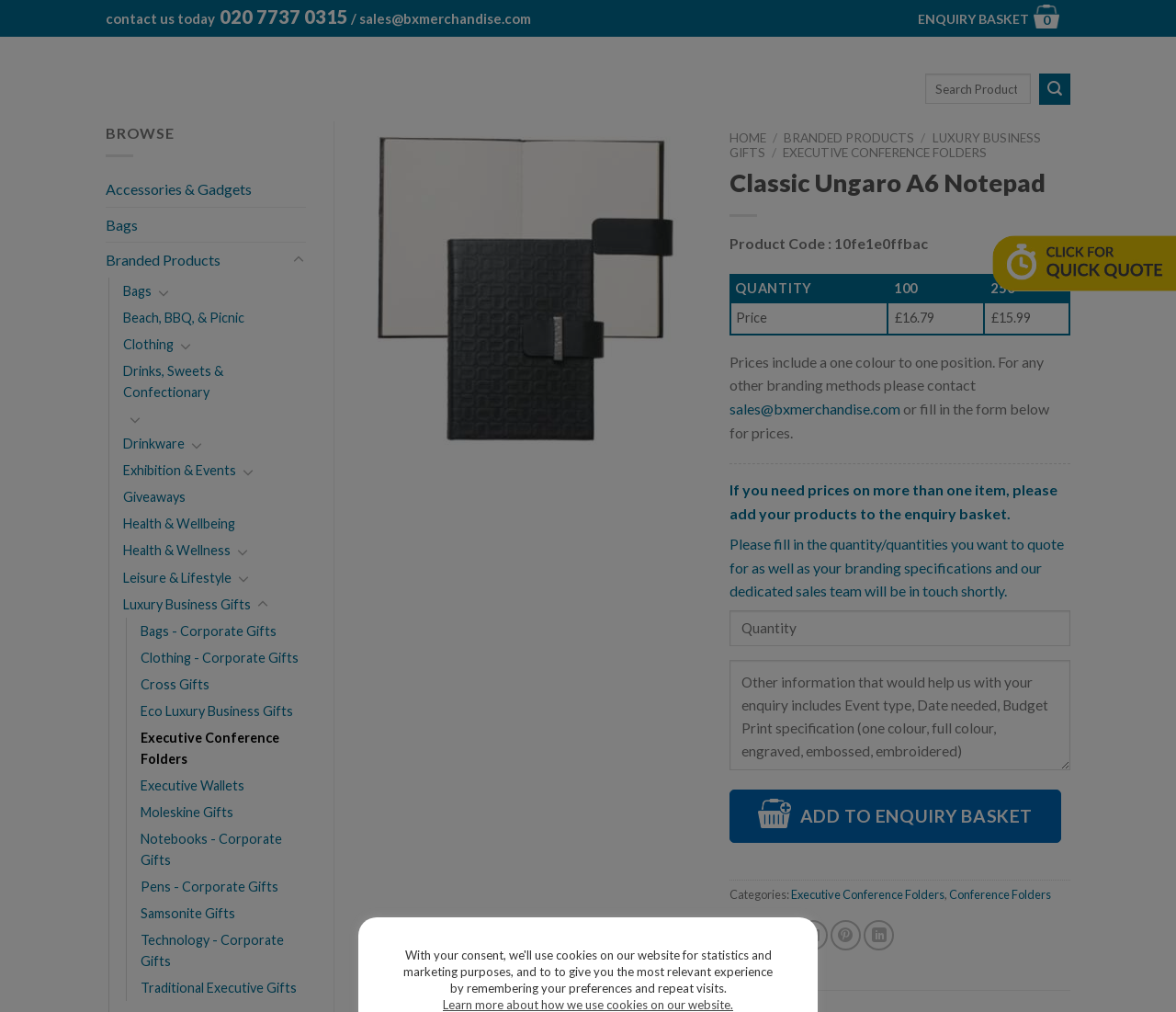Please respond to the question with a concise word or phrase:
What is the phone number to contact?

020 7737 0315